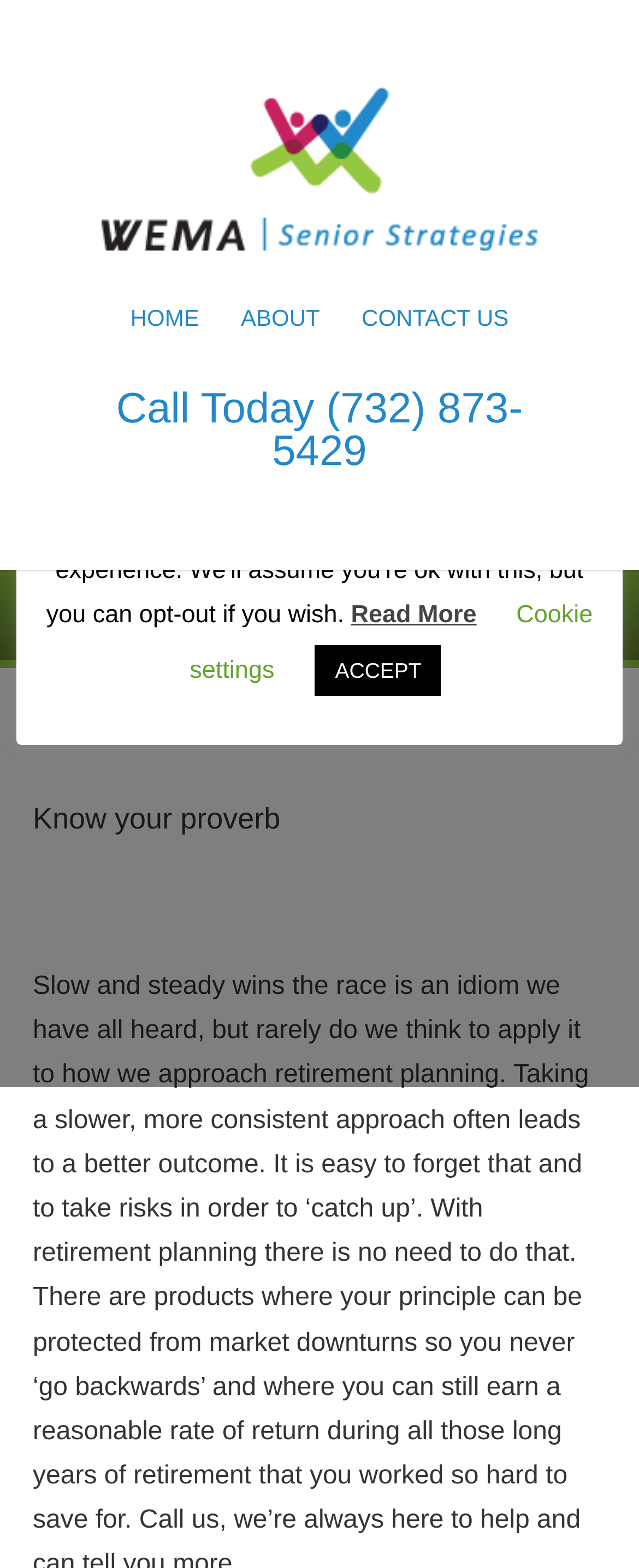Can you look at the image and give a comprehensive answer to the question:
What is the search bar located?

I found the search bar element, which is an empty input field. Its bounding box coordinates indicate that it is located at the top center of the page, spanning from 0.5 to 0.9 in the x-axis.